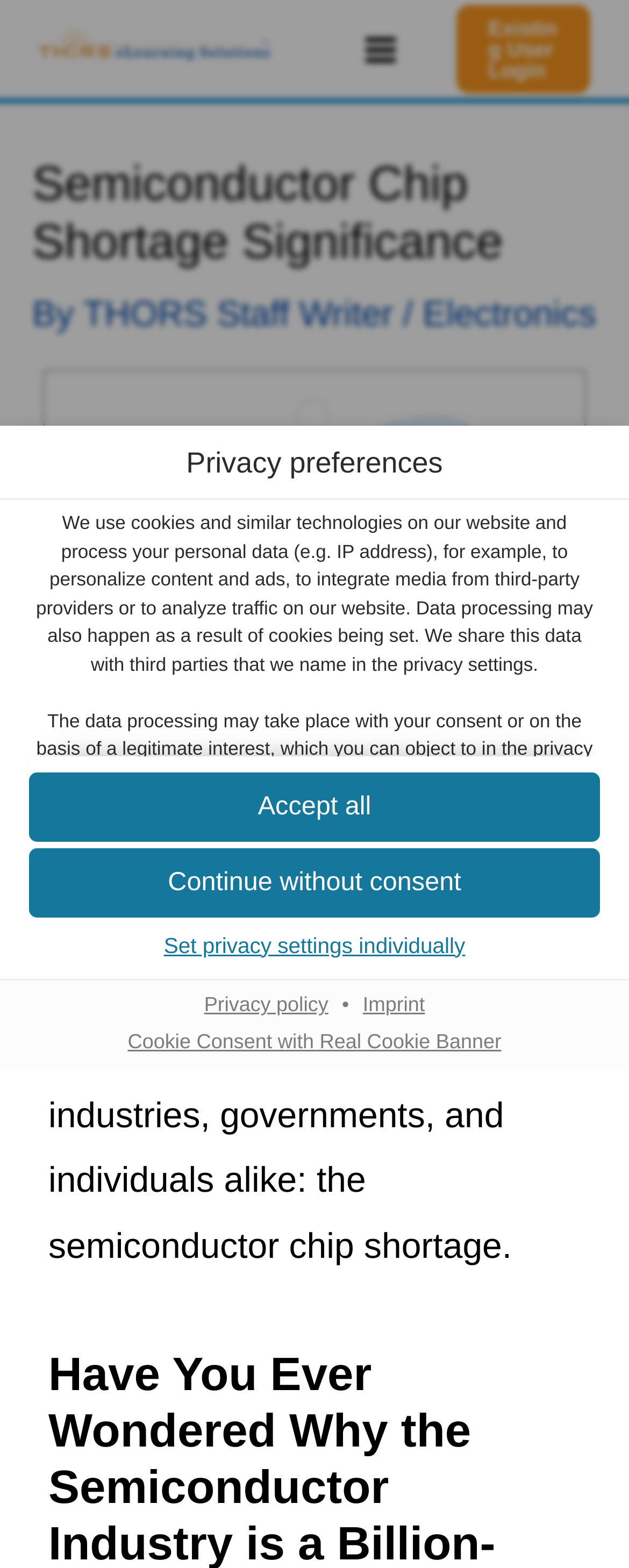What is the age requirement for consenting to optional services?
Look at the image and answer the question with a single word or phrase.

16 years old